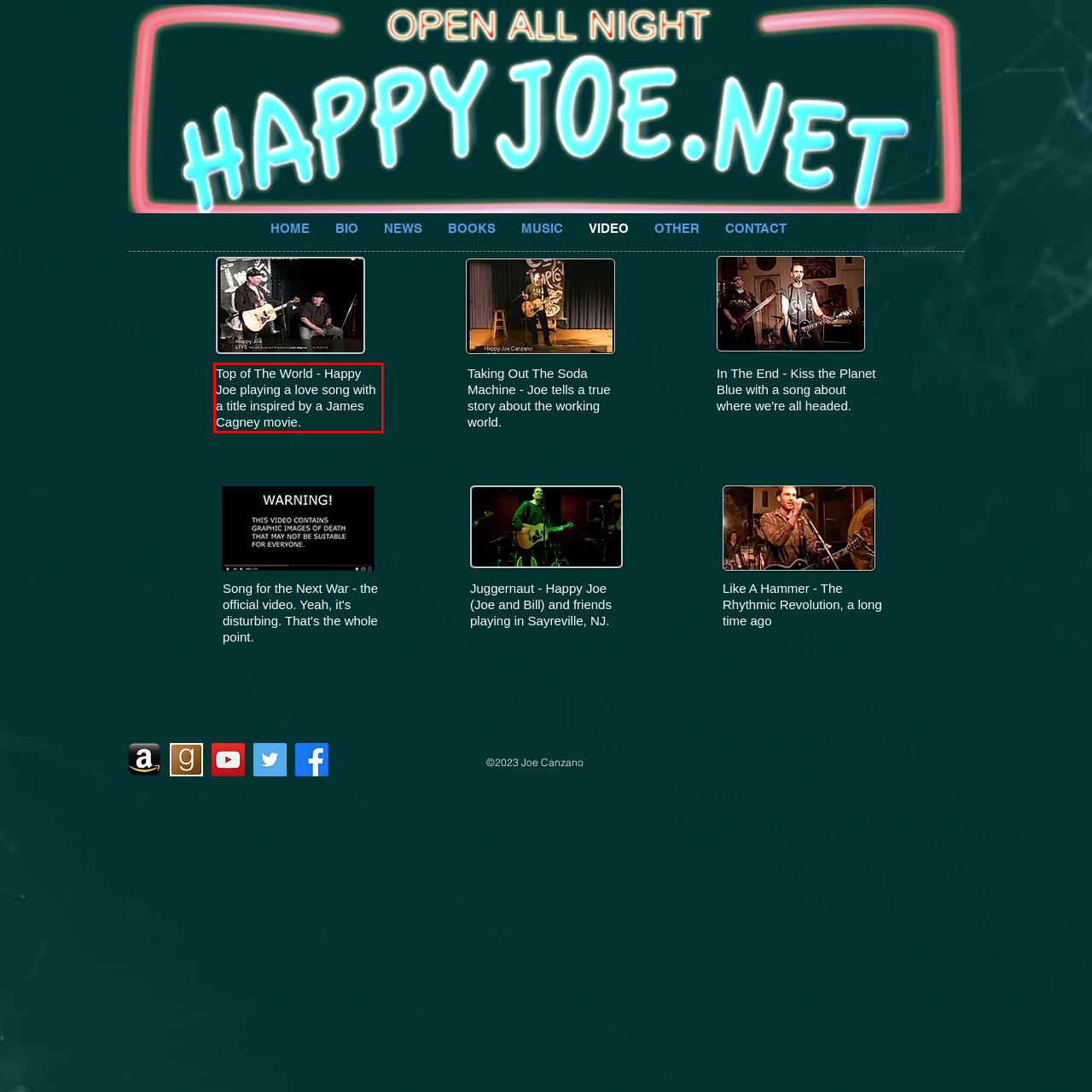Please identify and extract the text content from the UI element encased in a red bounding box on the provided webpage screenshot.

Top of The World - Happy Joe playing a love song with a title inspired by a James Cagney movie.